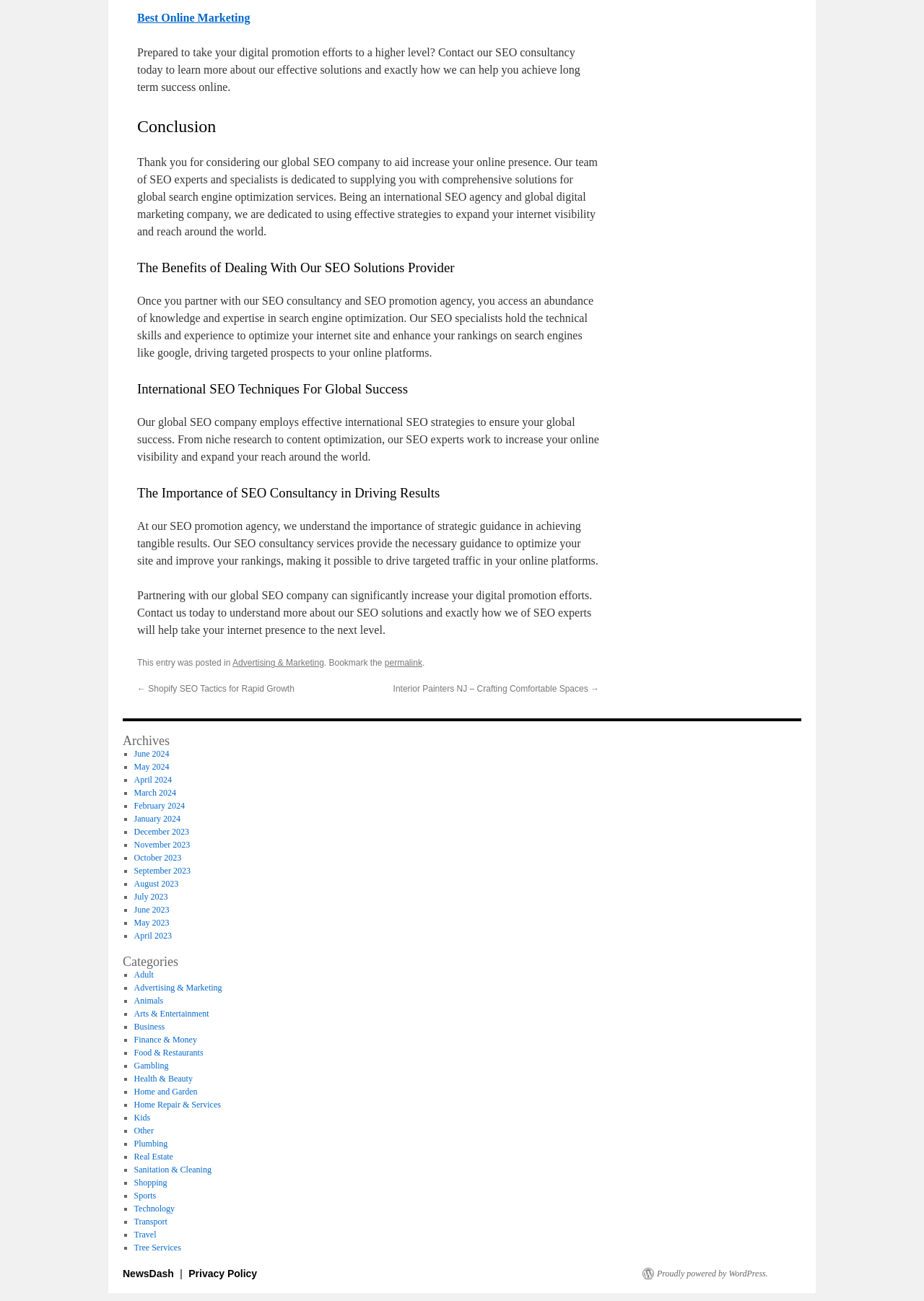Answer the following query with a single word or phrase:
What is the tone of the webpage content?

Professional